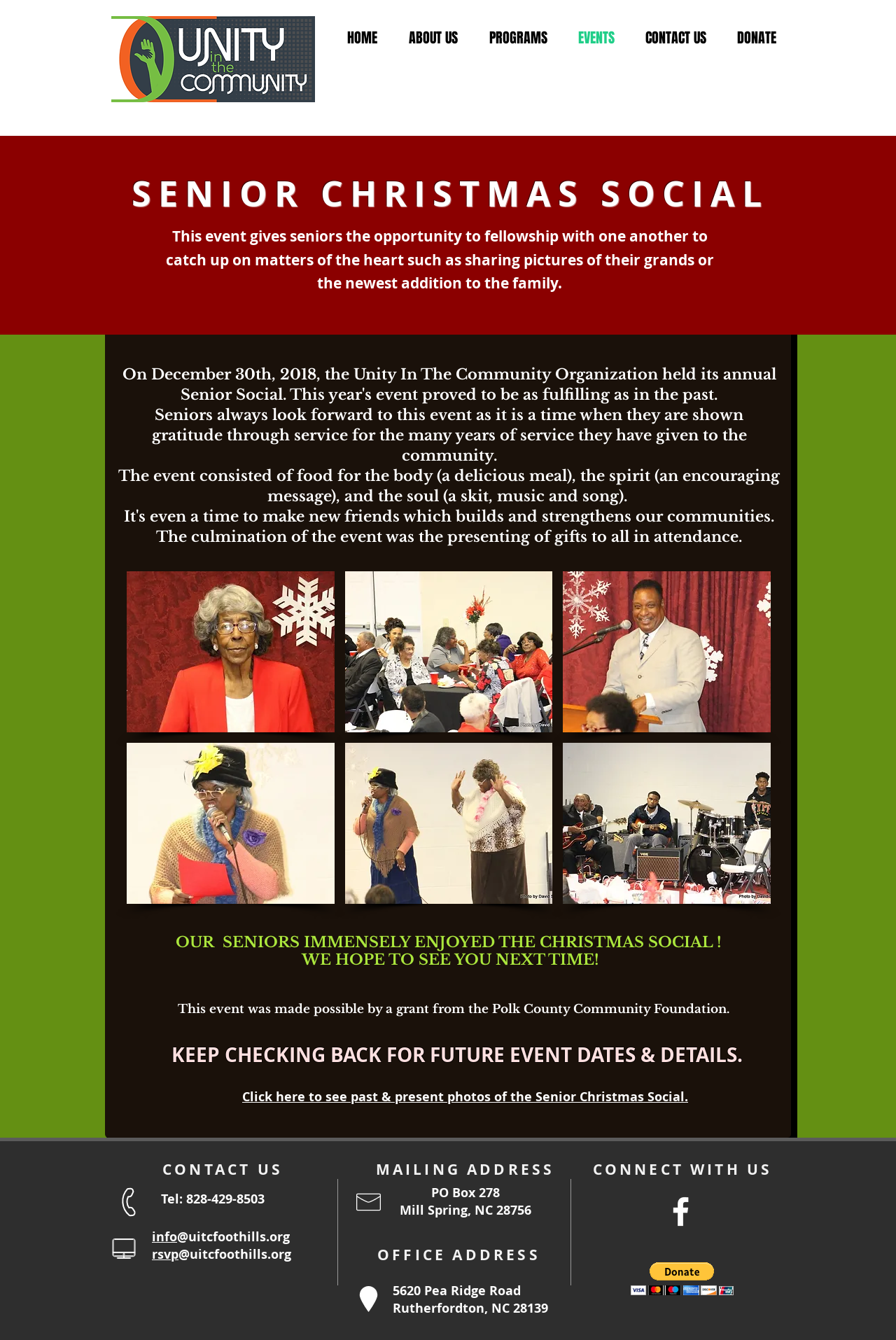Refer to the screenshot and answer the following question in detail:
What is the location of the office address?

The office address is located at 5620 Pea Ridge Road, Rutherfordton, NC 28139, as indicated on the webpage.